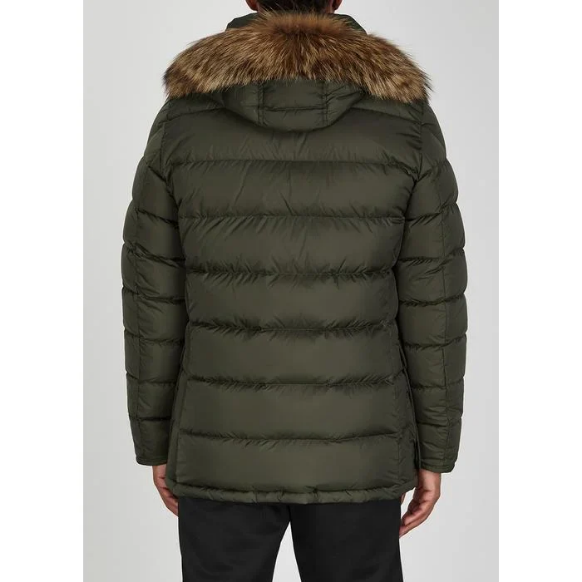Give a thorough description of the image, including any visible elements and their relationships.

The image features the back view of the MONCLER Cluny Padded Jacket in an olive green color. This stylish winter coat is designed for warmth and comfort, exhibiting a quilted construction with puffy sections that add insulation. The jacket is accented with a luxurious faux fur trim around the hood, enhancing its aesthetic appeal and providing an extra layer of coziness. Perfect for chilly weather, this piece combines functionality with upscale fashion, making it an ideal choice for those seeking both style and practicality.